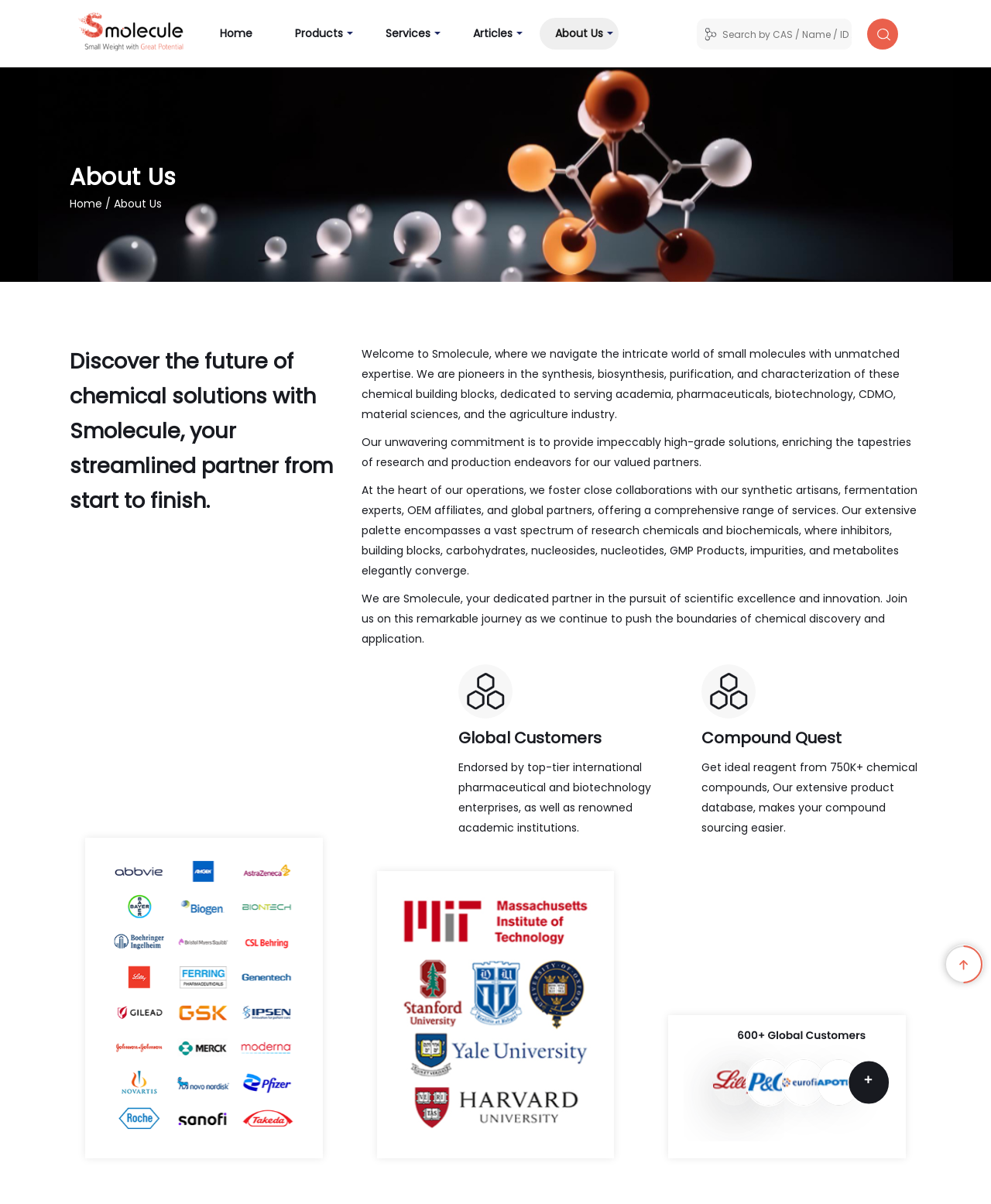Locate the bounding box coordinates of the area you need to click to fulfill this instruction: 'Click the About Us link'. The coordinates must be in the form of four float numbers ranging from 0 to 1: [left, top, right, bottom].

[0.544, 0.015, 0.624, 0.041]